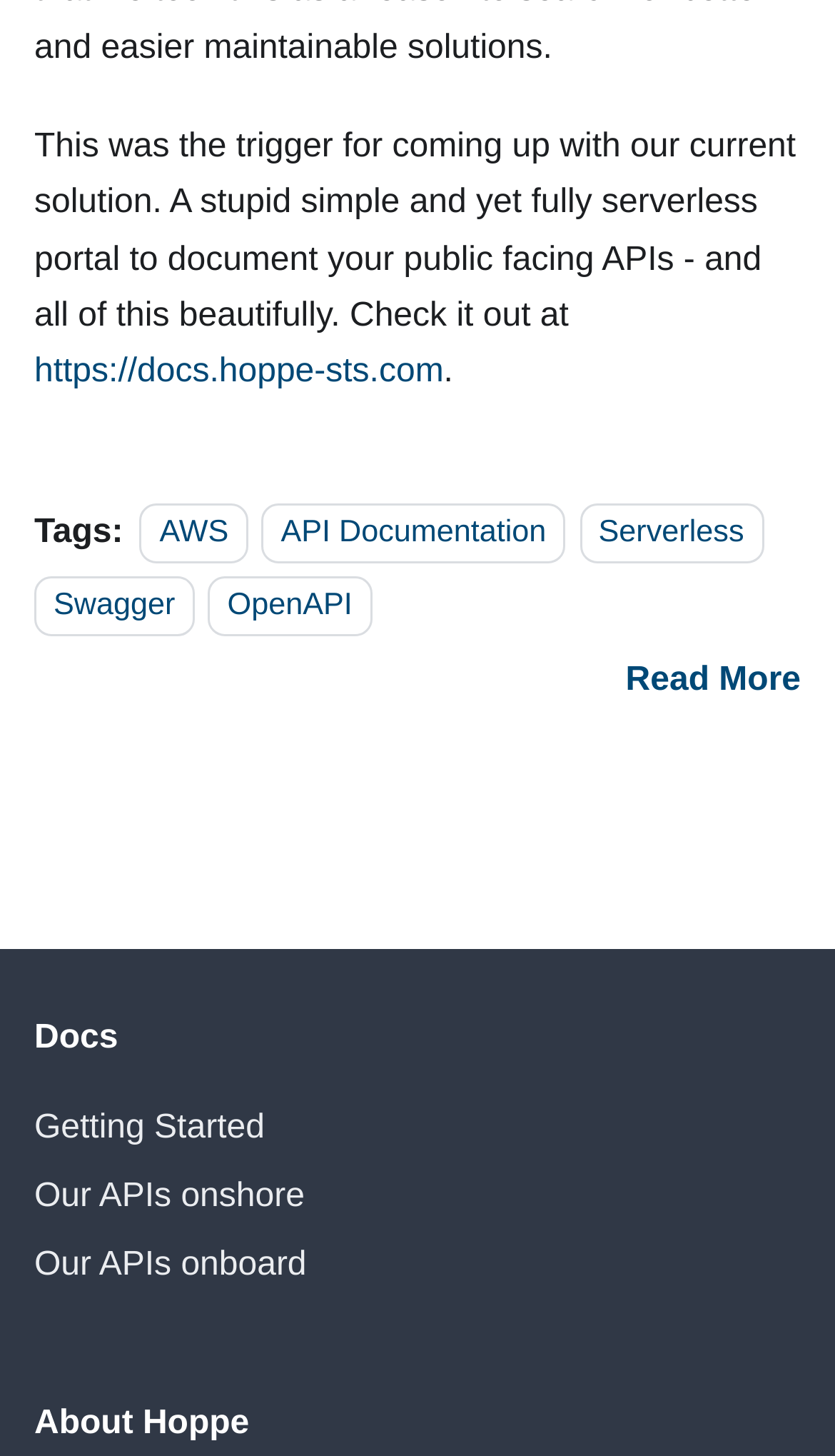Given the element description Read More, identify the bounding box coordinates for the UI element on the webpage screenshot. The format should be (top-left x, top-left y, bottom-right x, bottom-right y), with values between 0 and 1.

[0.749, 0.454, 0.959, 0.479]